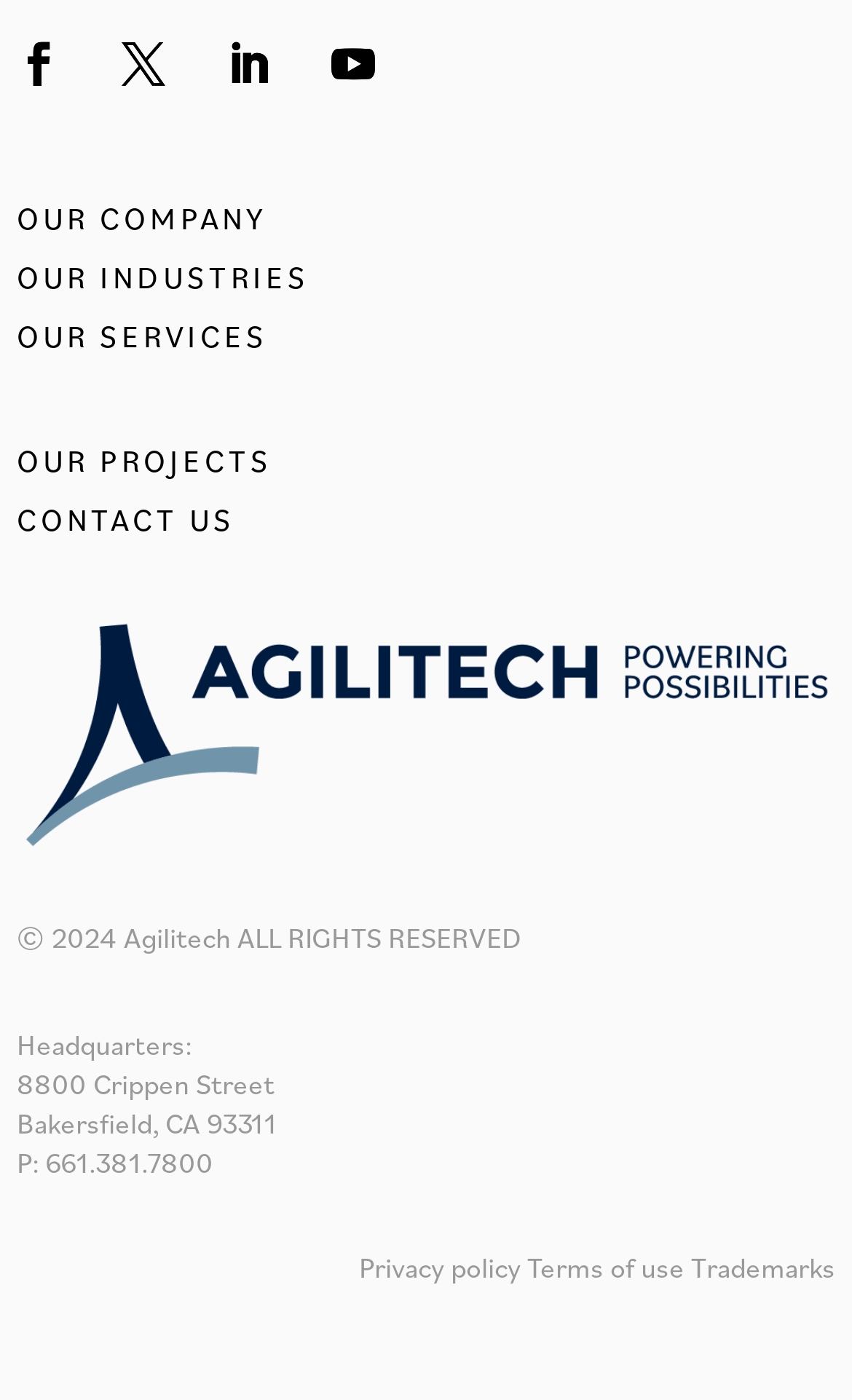What is the copyright year of the website?
Please respond to the question with as much detail as possible.

The copyright year can be found in the static text element at the bottom of the webpage, which provides the copyright information.